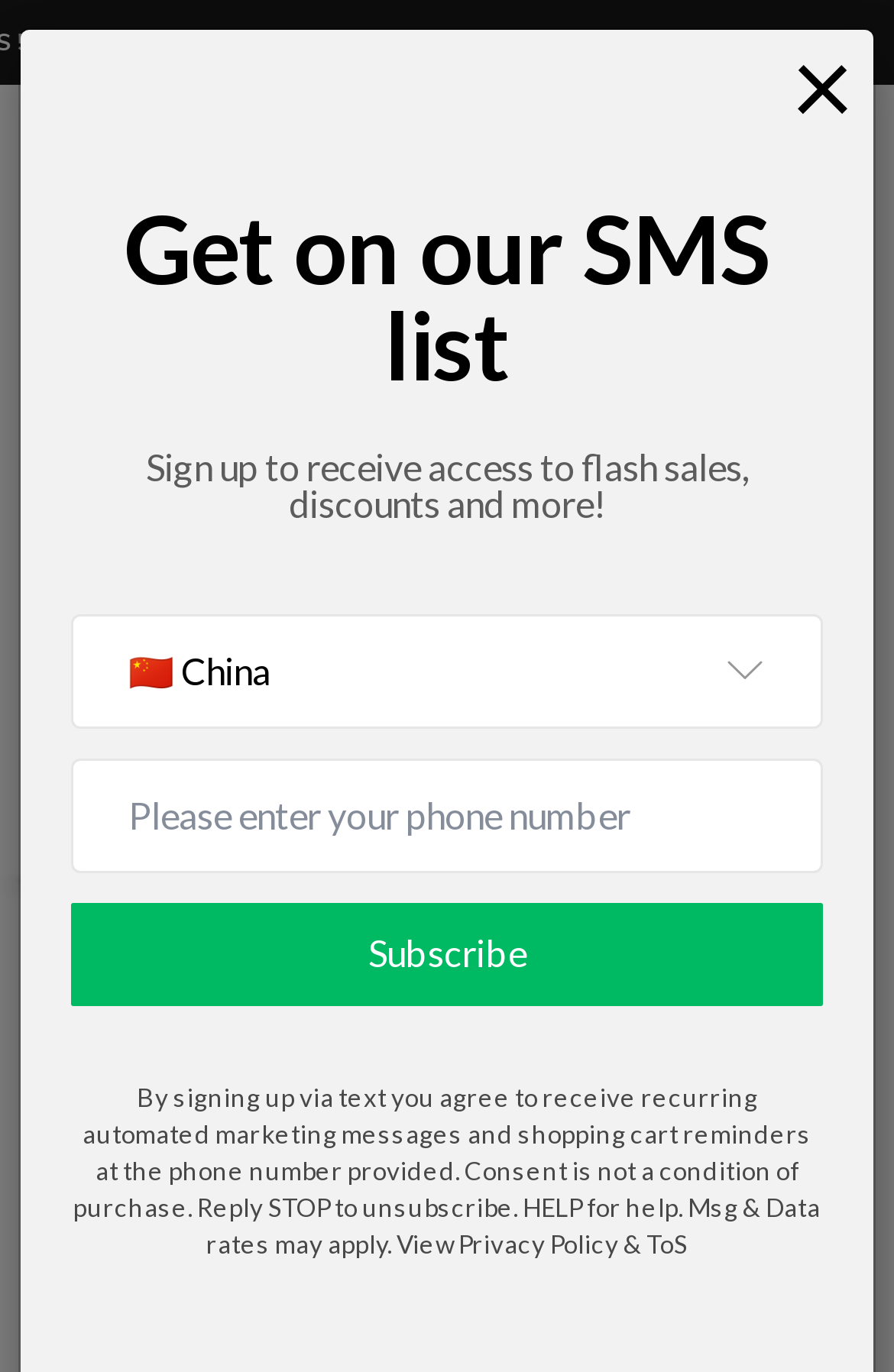How many navigation menu items are there?
Answer the question with a thorough and detailed explanation.

I determined the answer by looking at the buttons with descriptions 'Go to item 1', 'Go to item 2', and 'Go to item 3', which suggest that there are three navigation menu items.